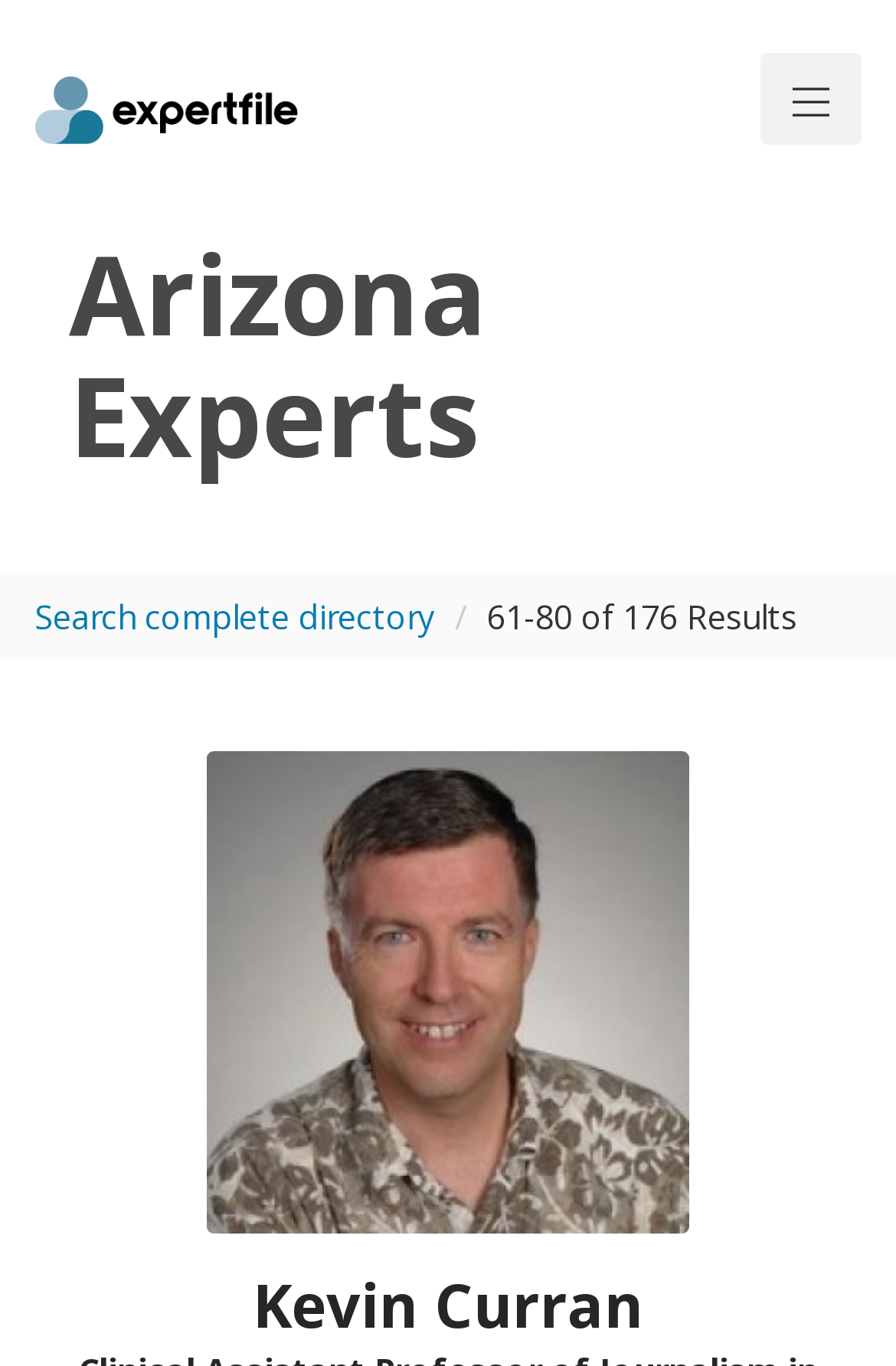Answer the following inquiry with a single word or phrase:
Is there a search function on this page?

Yes